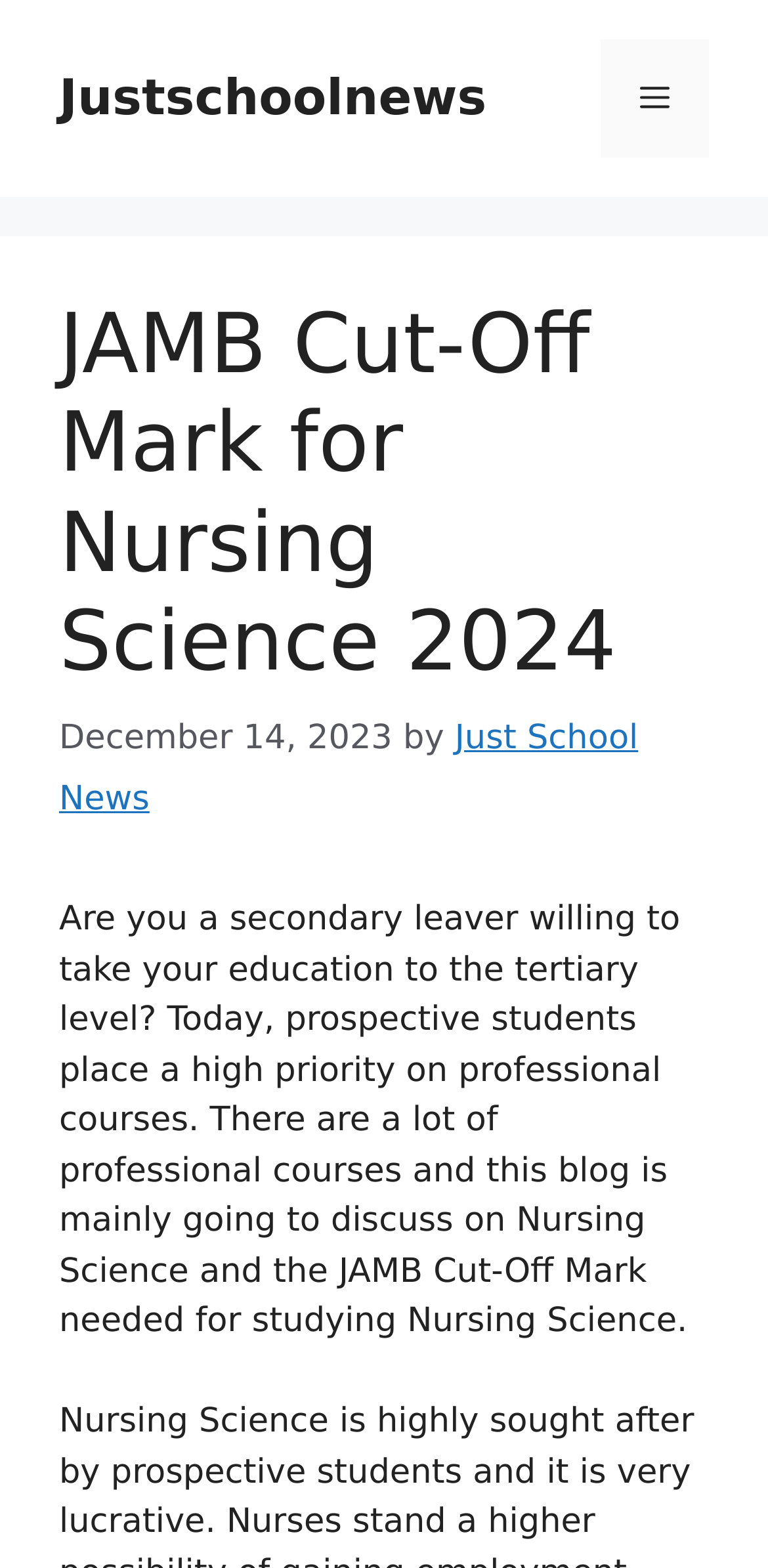What is the main topic of the article?
Based on the image, give a one-word or short phrase answer.

JAMB Cut-Off Mark for Nursing Science